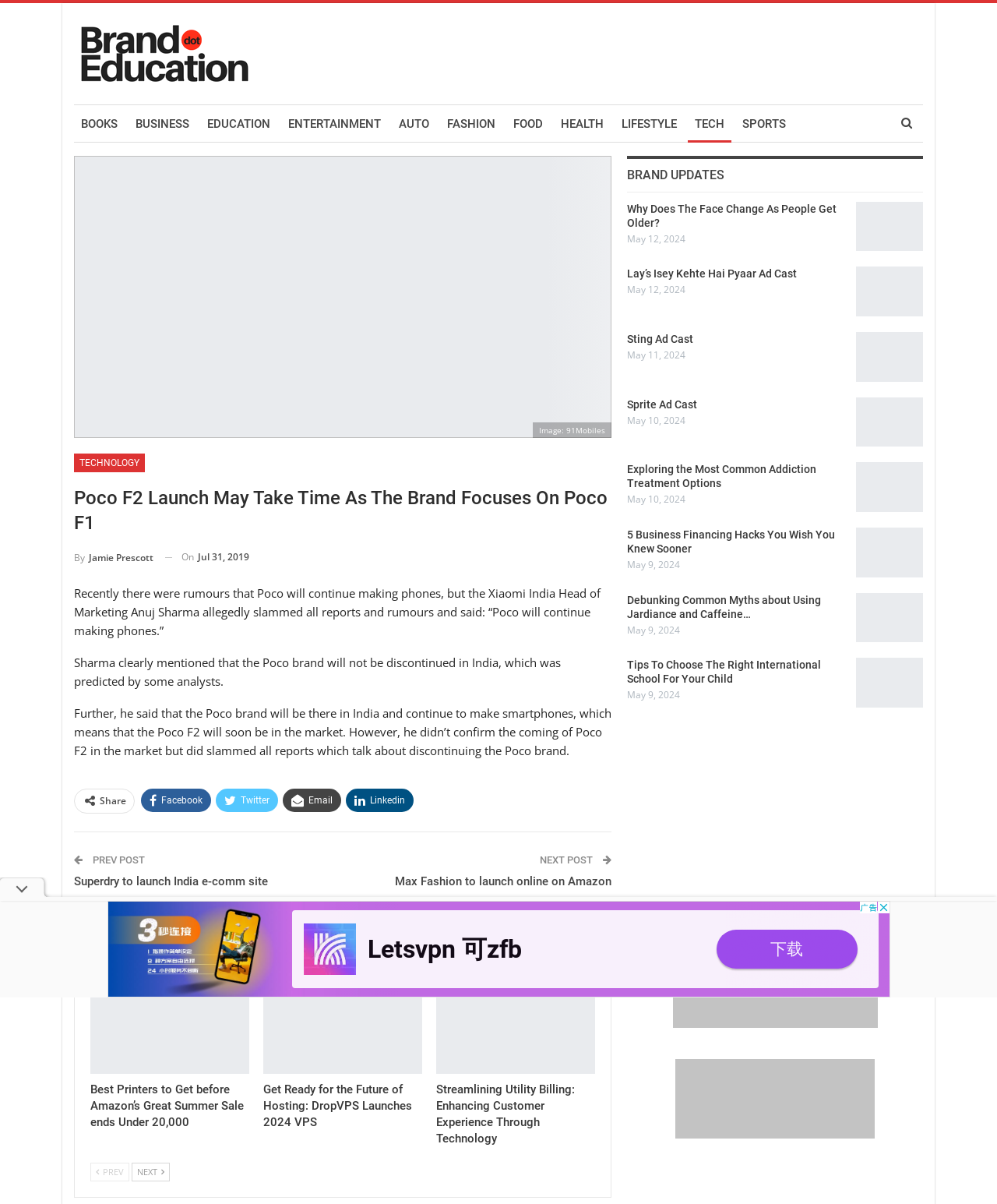What is the date of the article? Analyze the screenshot and reply with just one word or a short phrase.

Jul 31, 2019